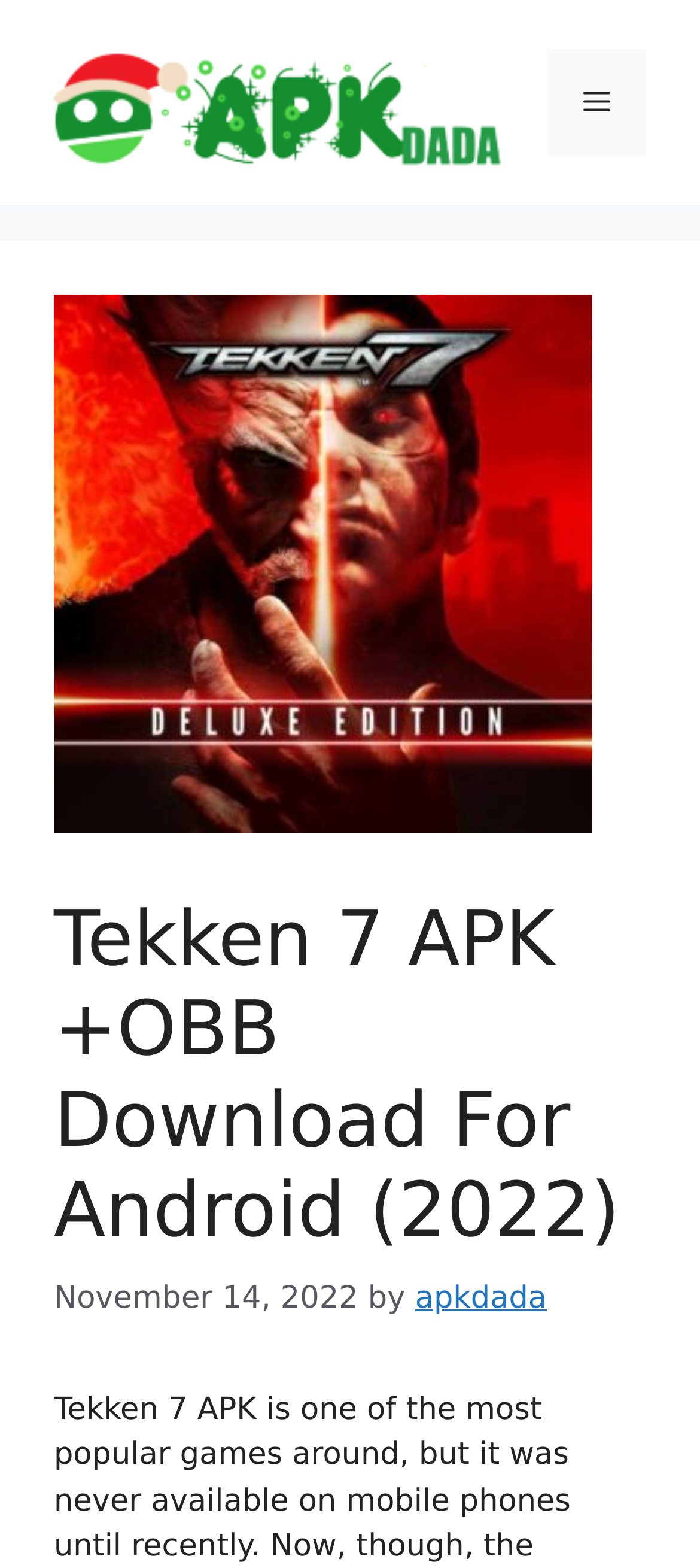What is the name of the game?
Based on the content of the image, thoroughly explain and answer the question.

The name of the game can be found in the header section of the webpage, specifically in the heading element 'Tekken 7 APK +OBB Download For Android (2022)'.